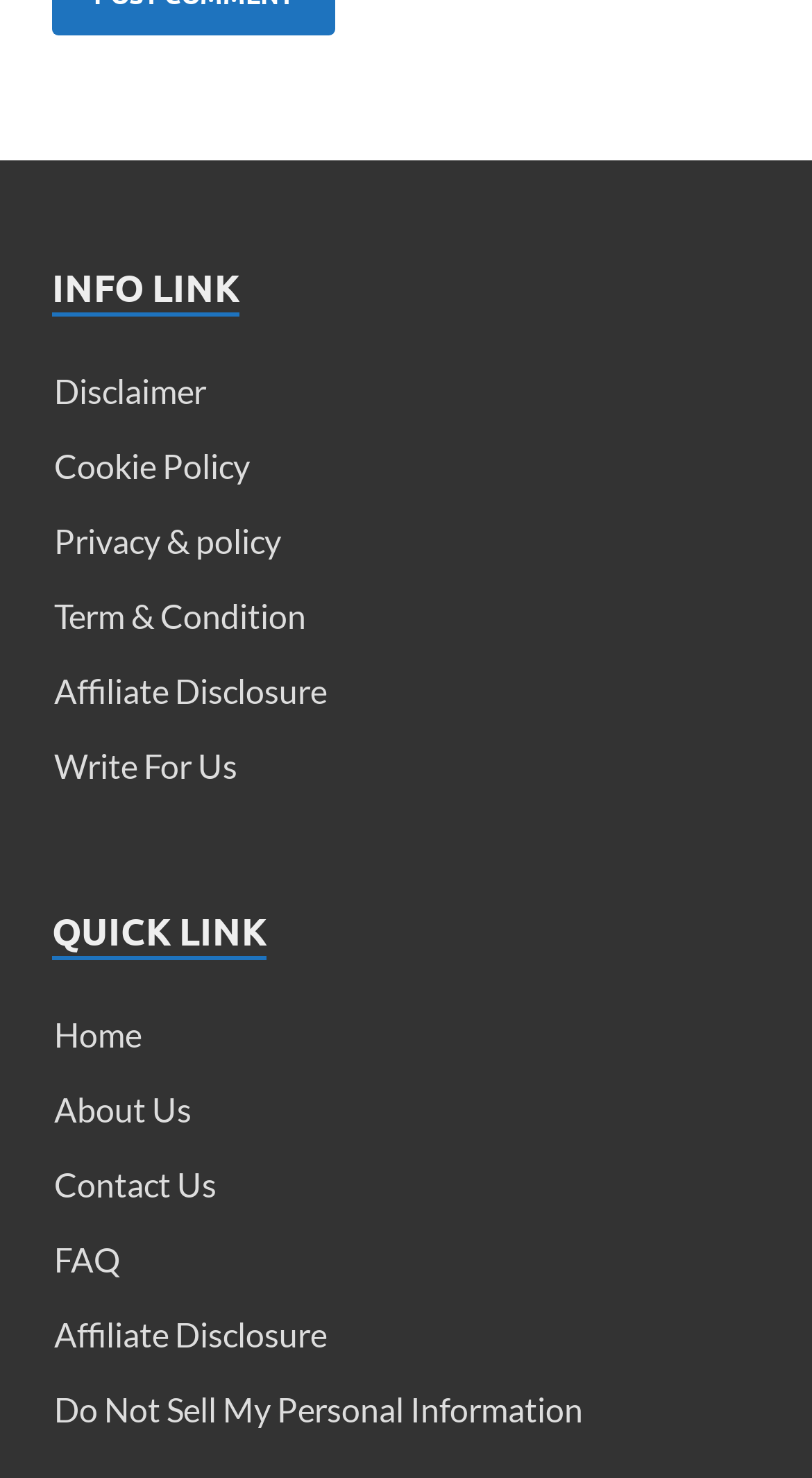Please identify the bounding box coordinates of the clickable area that will allow you to execute the instruction: "Read about affiliate disclosure".

[0.067, 0.454, 0.403, 0.48]